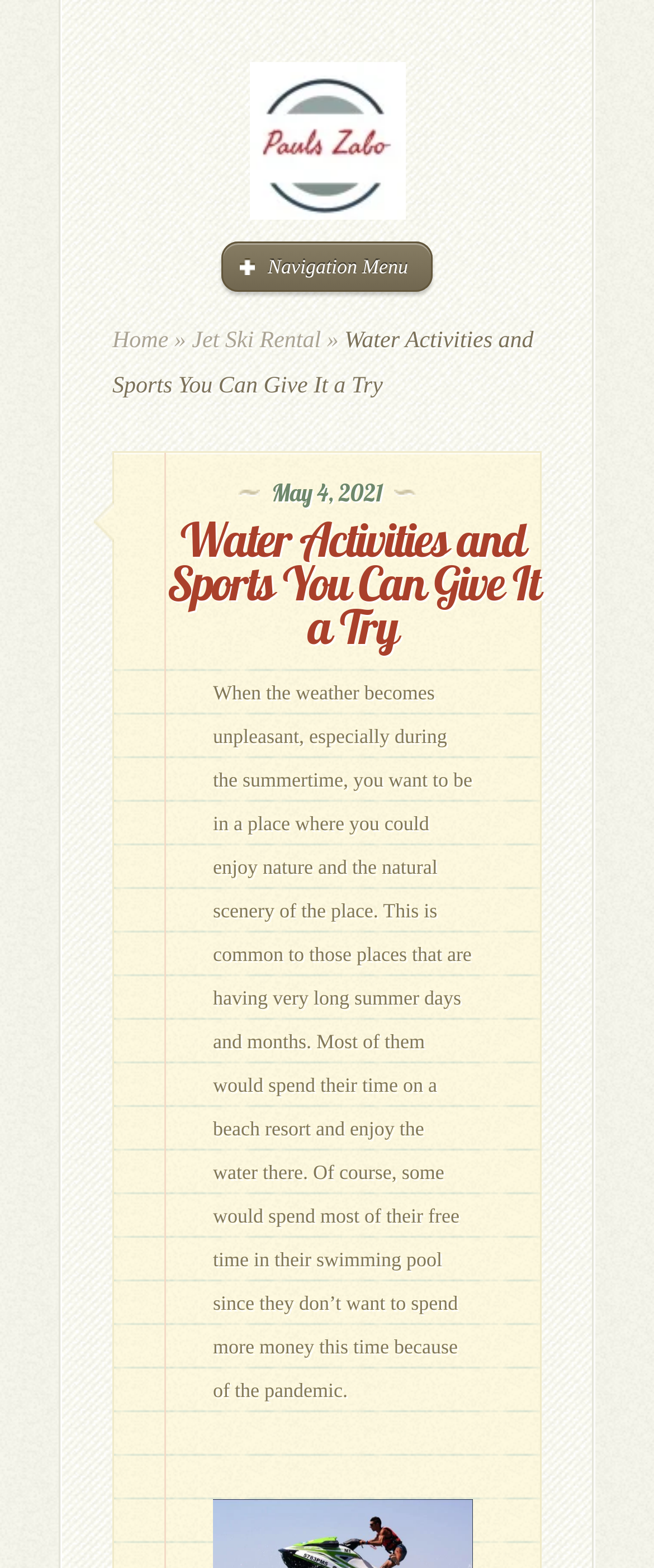Determine the bounding box coordinates for the UI element matching this description: "parent_node: Navigation Menu".

[0.381, 0.112, 0.619, 0.127]